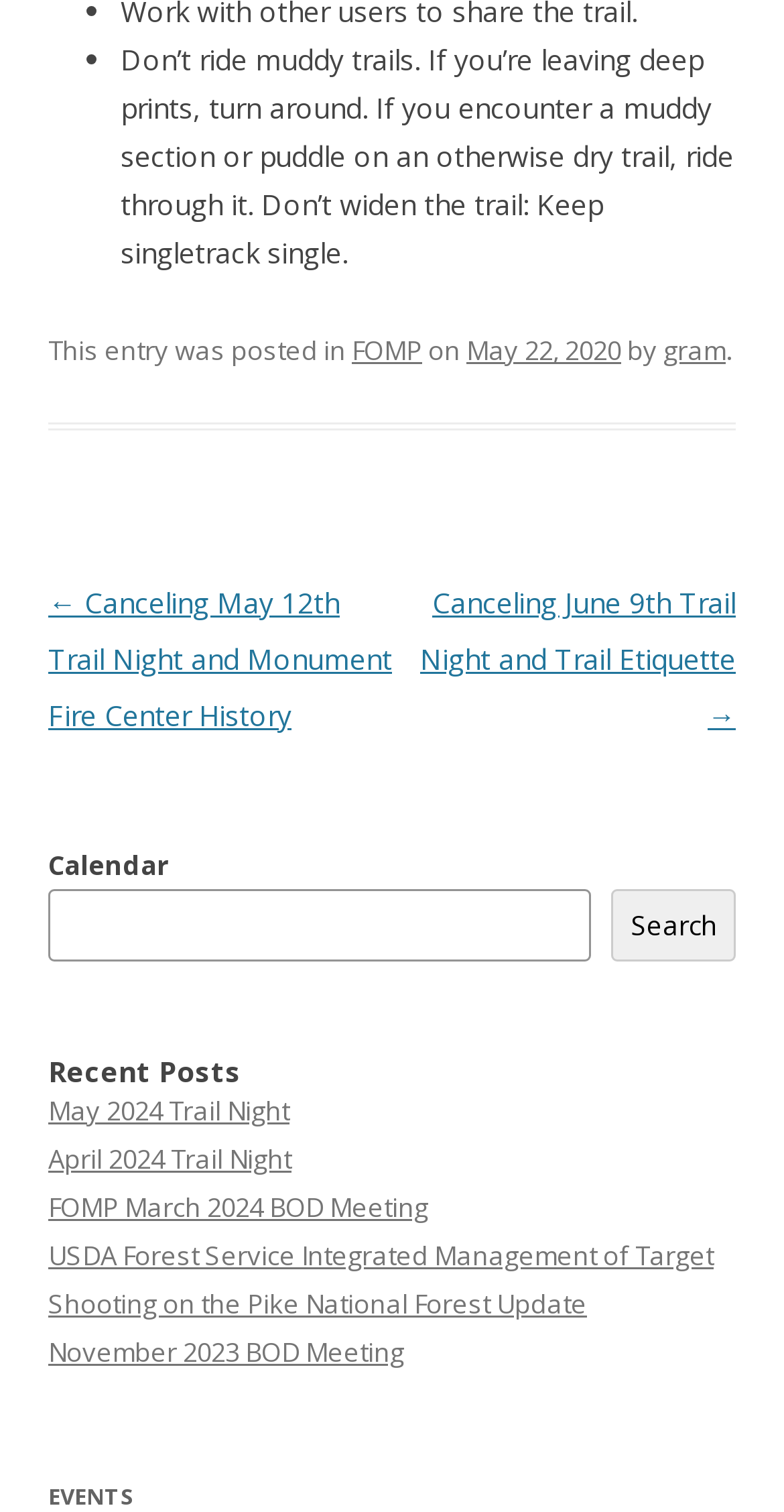Please specify the bounding box coordinates for the clickable region that will help you carry out the instruction: "Go to the 'FOMP' page".

[0.449, 0.22, 0.538, 0.244]